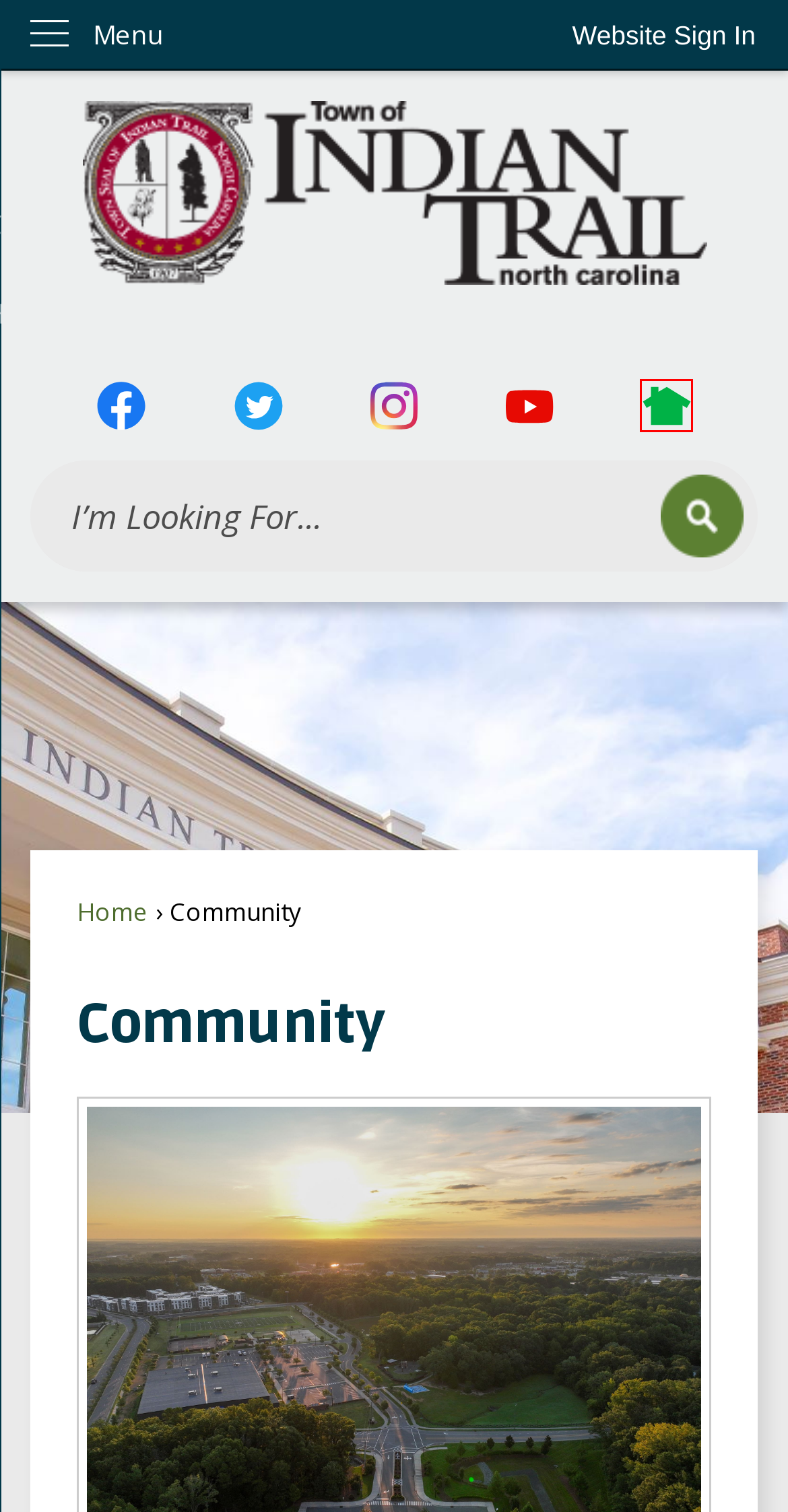Given a screenshot of a webpage with a red bounding box, please pick the webpage description that best fits the new webpage after clicking the element inside the bounding box. Here are the candidates:
A. Evolve Public
B. Jobs • Indian Trail, NC • CivicEngage
C. Town of Indian Trail - 493  updates &mdash; Nextdoor —  Nextdoor
D. Events | Indian Trail, NC
E. Citizen Request Portal
F. Municode Library
G. Solid Waste Service | Indian Trail, NC
H. Bid Postings • Indian Trail, NC • CivicEngage

C